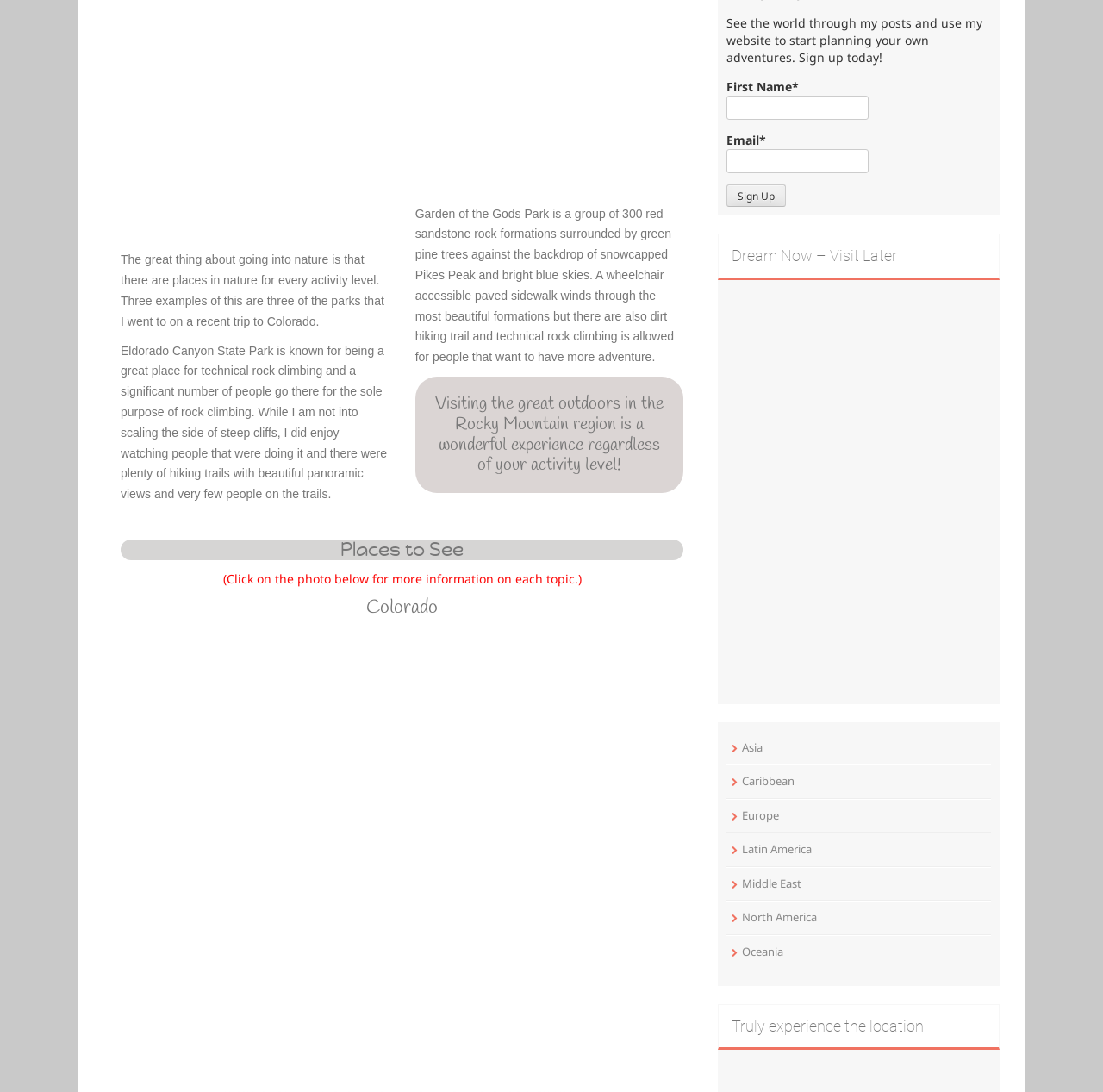Please reply to the following question using a single word or phrase: 
How many regions are listed for travel planning?

8